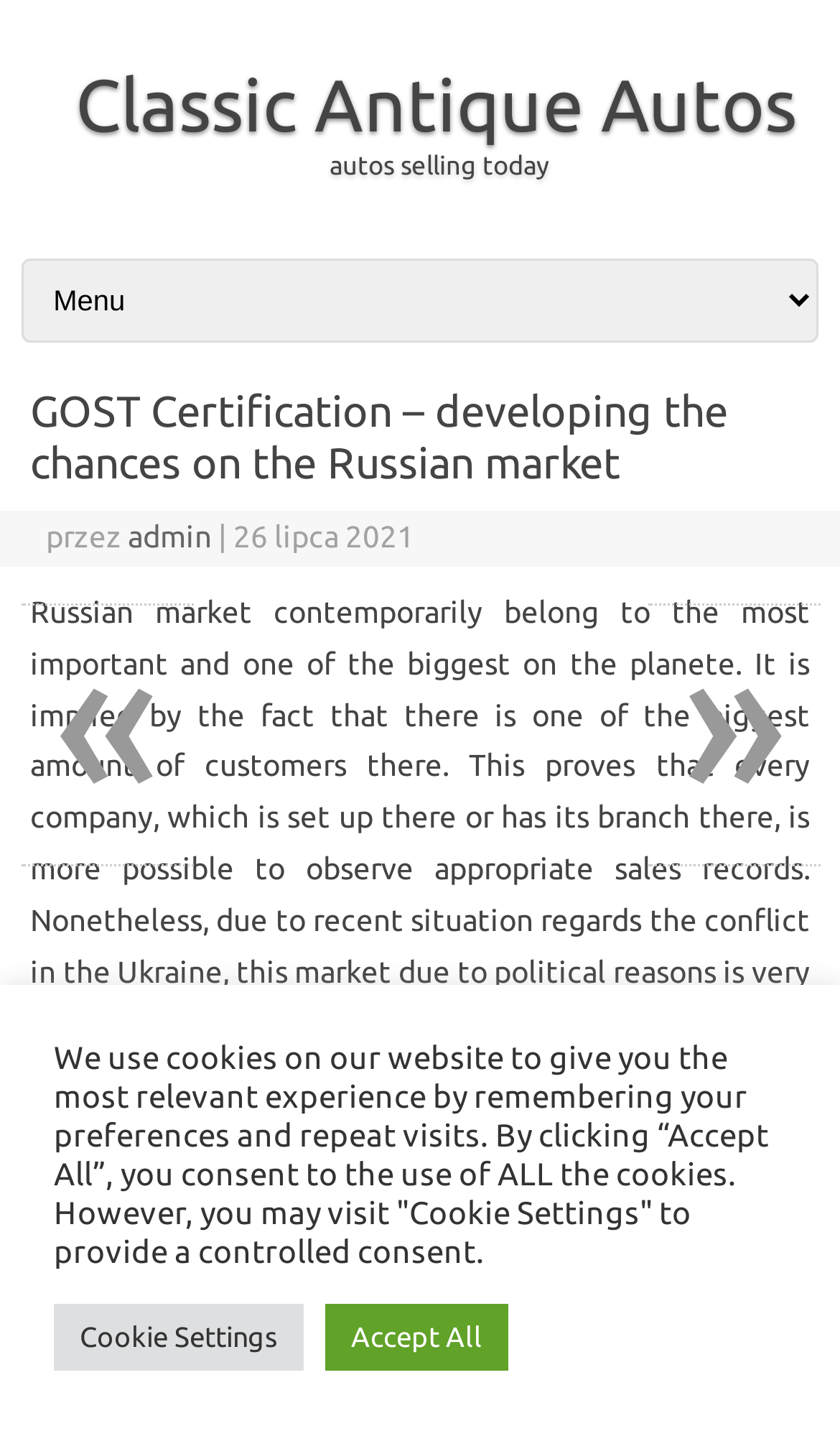Find and indicate the bounding box coordinates of the region you should select to follow the given instruction: "go to Classic Antique Autos homepage".

[0.051, 0.044, 0.949, 0.101]